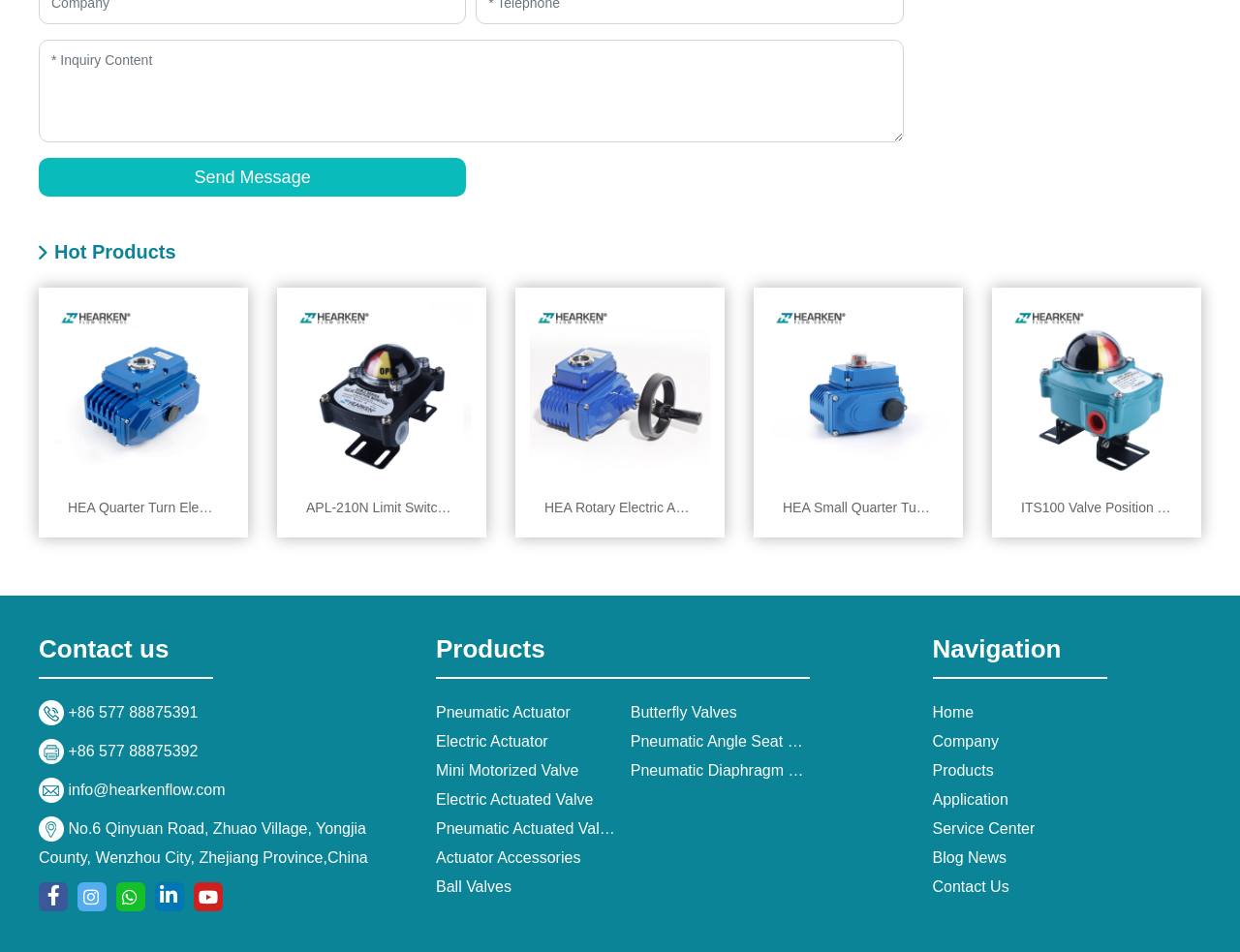Answer the question briefly using a single word or phrase: 
What is the location of the company?

Zhejiang Province, China